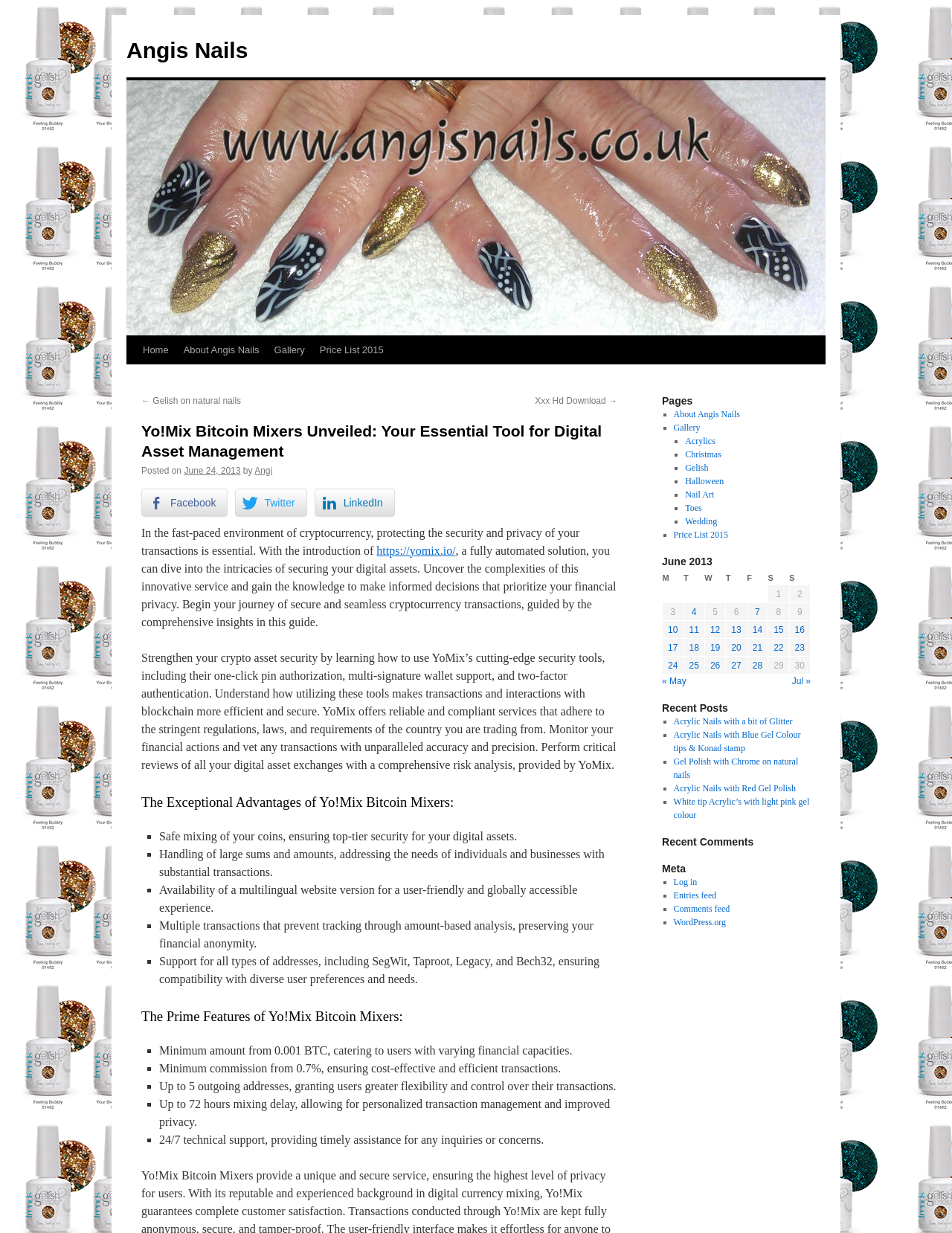Give a short answer using one word or phrase for the question:
What is the maximum mixing delay time offered by Yo!Mix Bitcoin Mixers?

72 hours